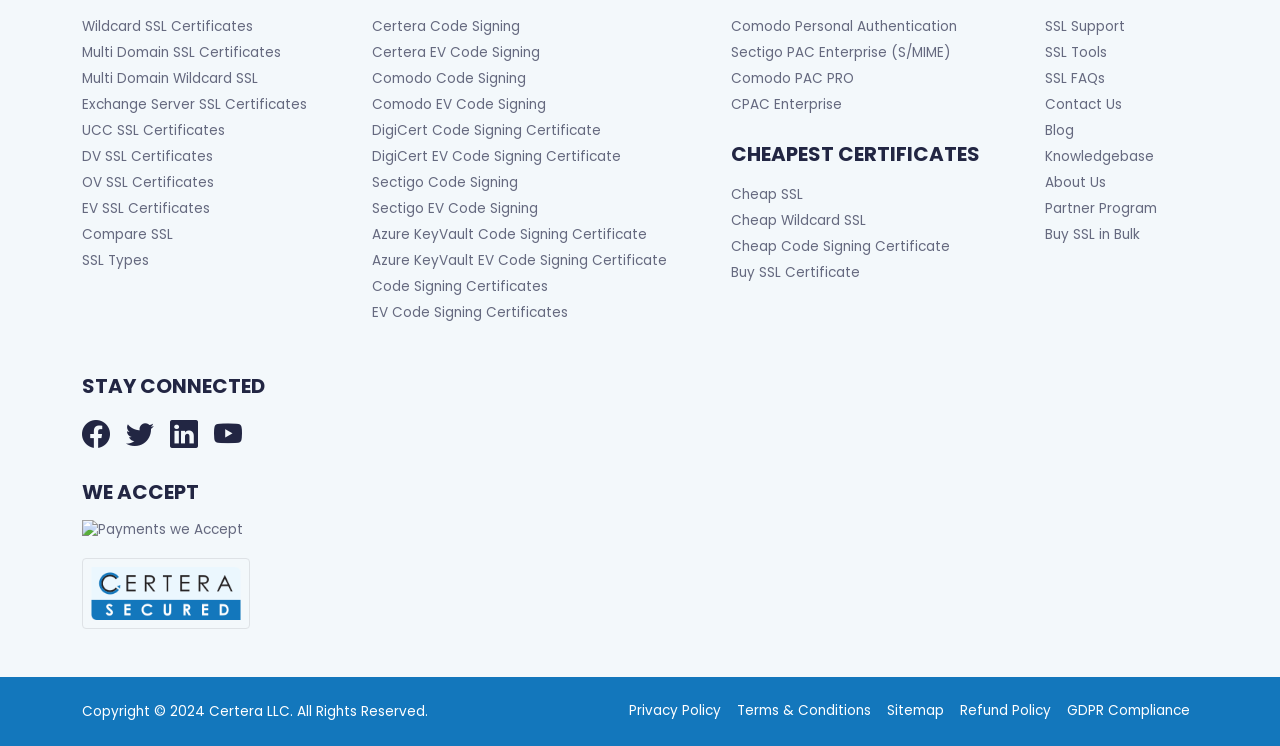What type of certificates are offered on this website?
Using the information from the image, provide a comprehensive answer to the question.

Based on the links provided on the webpage, such as 'Wildcard SSL Certificates', 'Multi Domain SSL Certificates', and 'Code Signing Certificates', it is clear that the website offers various types of SSL certificates.